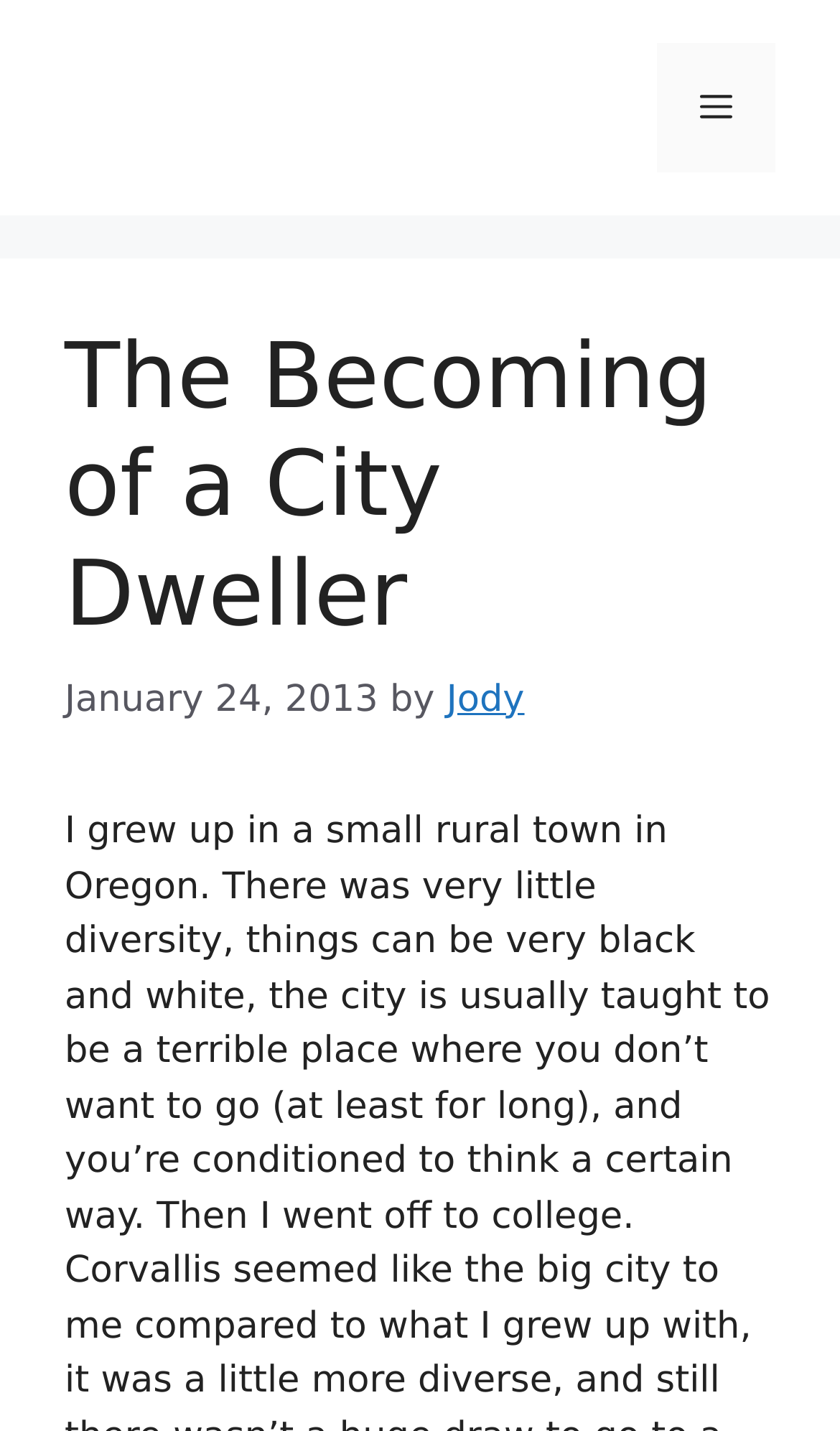Who is the author of the article?
Please use the image to provide a one-word or short phrase answer.

Jody